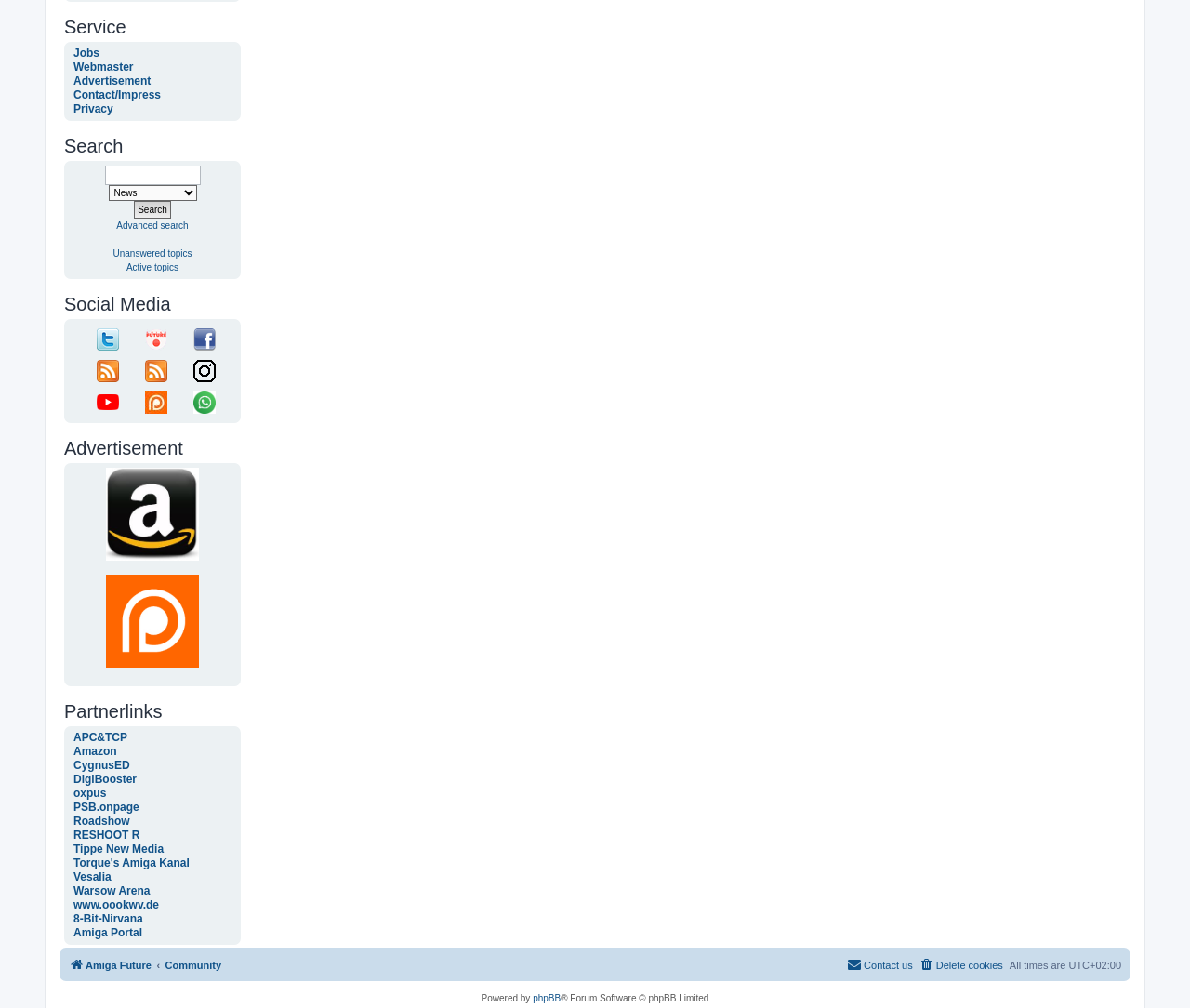Locate the bounding box coordinates of the element that should be clicked to execute the following instruction: "Contact us".

[0.712, 0.946, 0.767, 0.969]